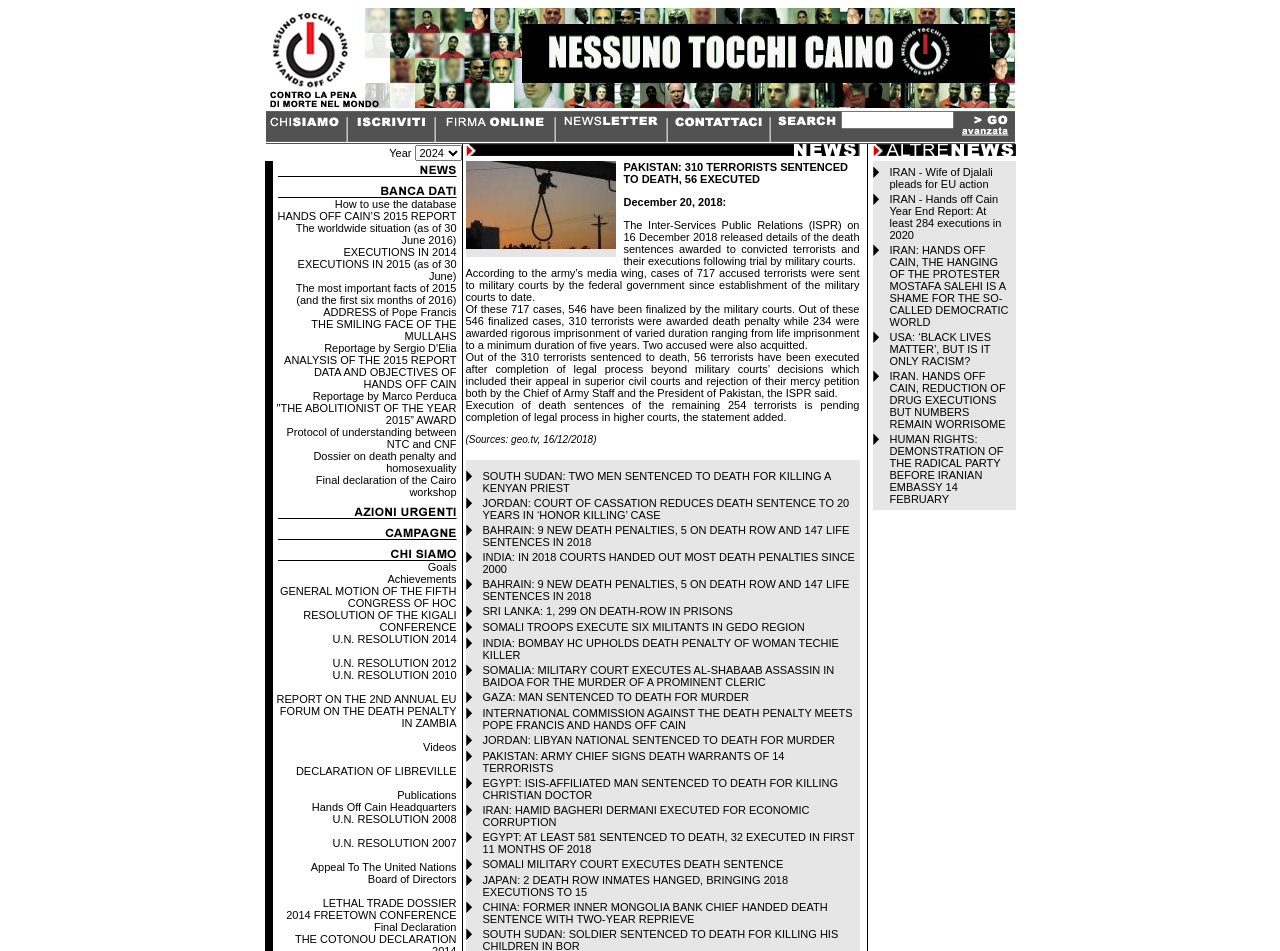Identify the bounding box coordinates of the region that needs to be clicked to carry out this instruction: "Enter text in the text field". Provide these coordinates as four float numbers ranging from 0 to 1, i.e., [left, top, right, bottom].

[0.657, 0.117, 0.745, 0.136]